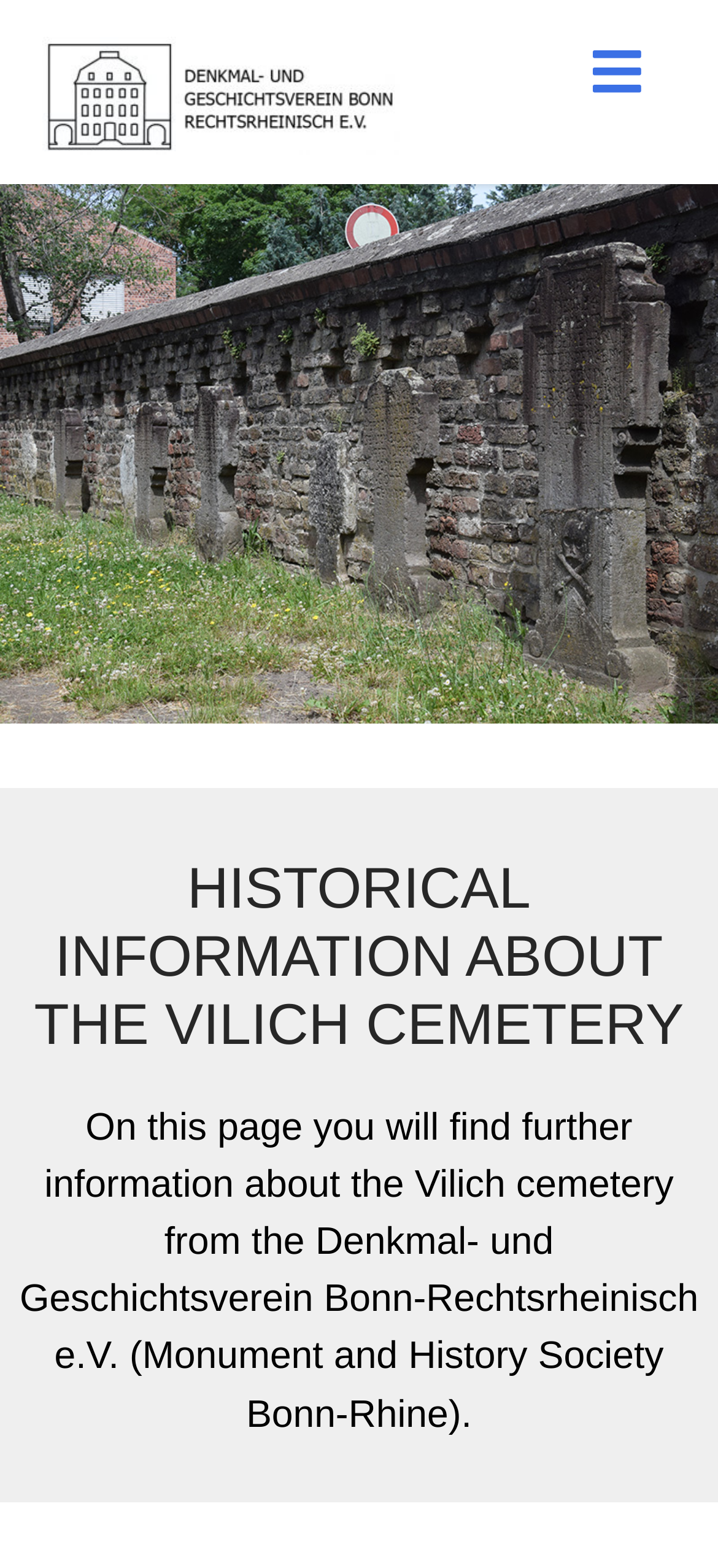Using floating point numbers between 0 and 1, provide the bounding box coordinates in the format (top-left x, top-left y, bottom-right x, bottom-right y). Locate the UI element described here: parent_node: Navigation

[0.06, 0.023, 0.557, 0.099]